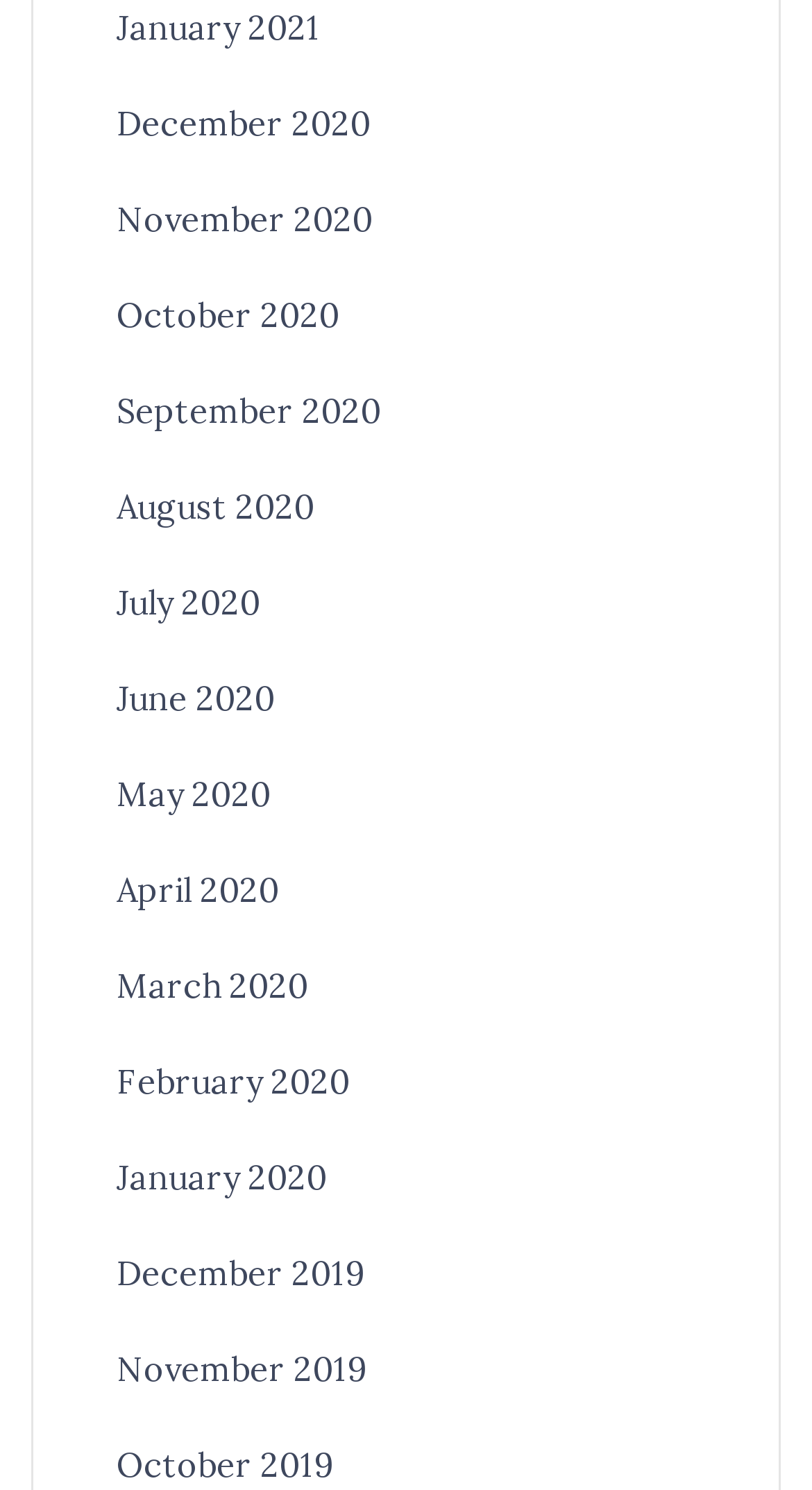Using the element description: "April 2020", determine the bounding box coordinates. The coordinates should be in the format [left, top, right, bottom], with values between 0 and 1.

[0.144, 0.584, 0.344, 0.612]